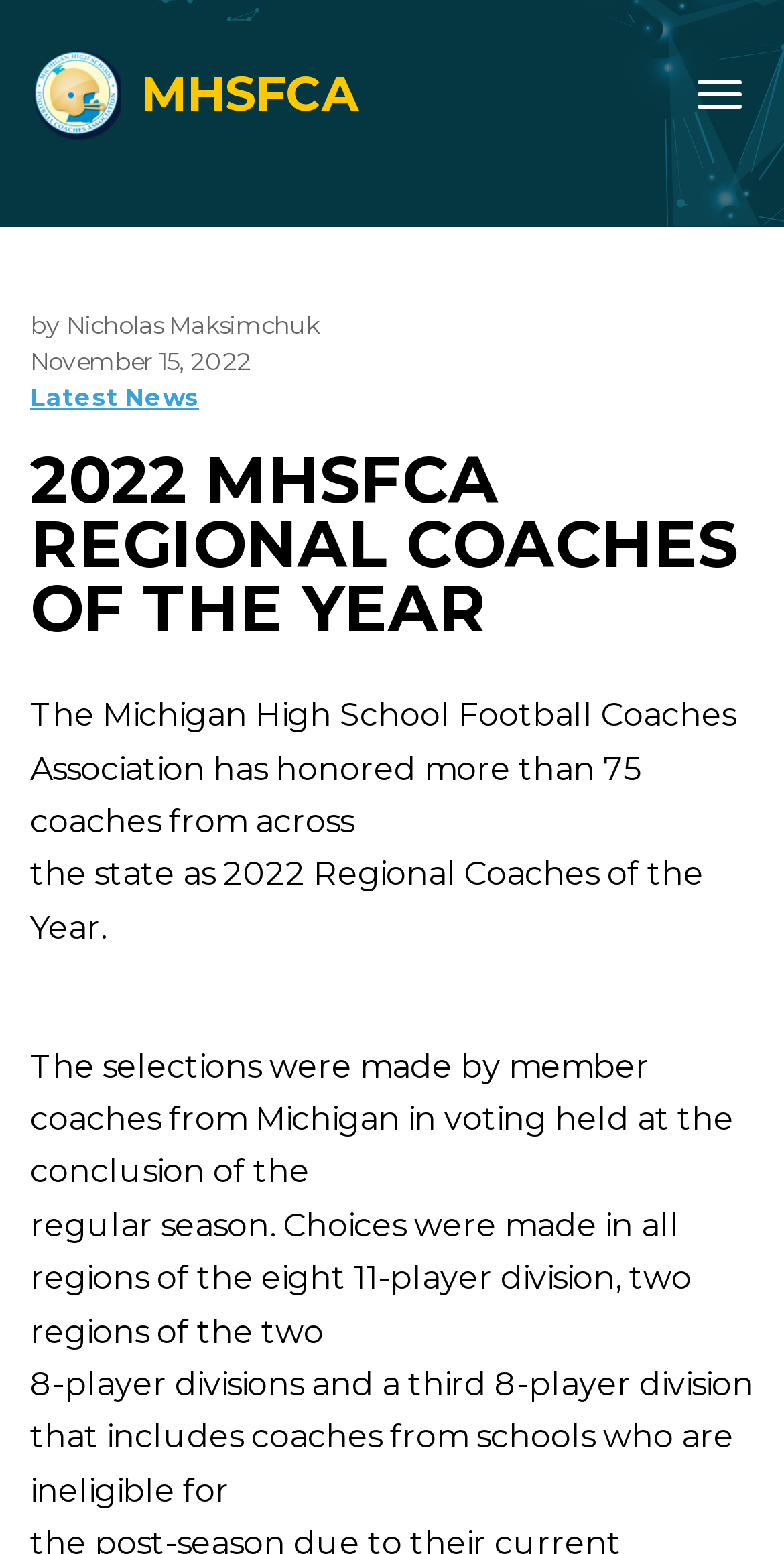Respond with a single word or short phrase to the following question: 
What is the logo name on the top left?

MHSFCA Logo